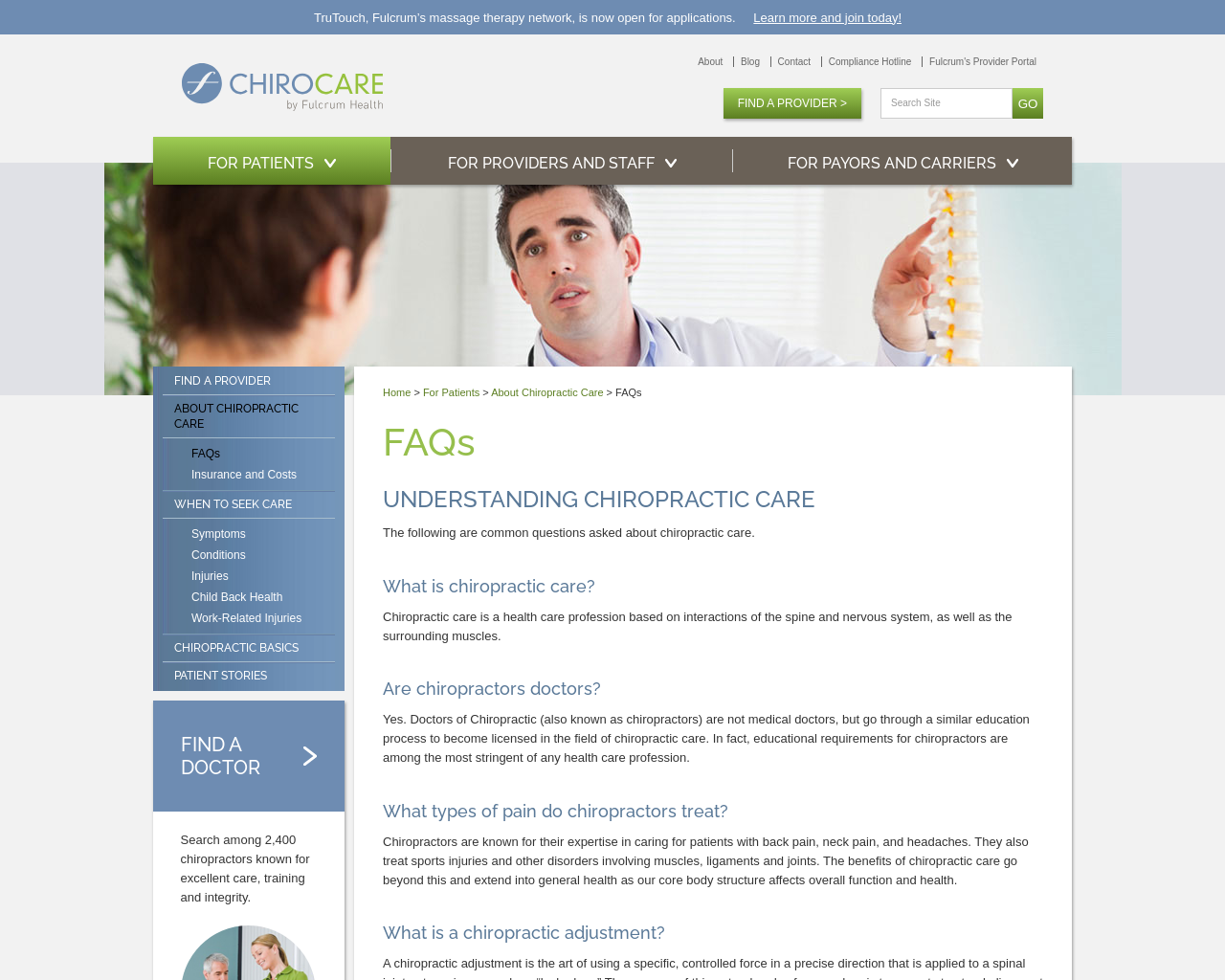What is the name of the massage therapy network?
Look at the image and respond to the question as thoroughly as possible.

The answer can be found in the first StaticText element, which says 'TruTouch, Fulcrum’s massage therapy network, is now open for applications.'